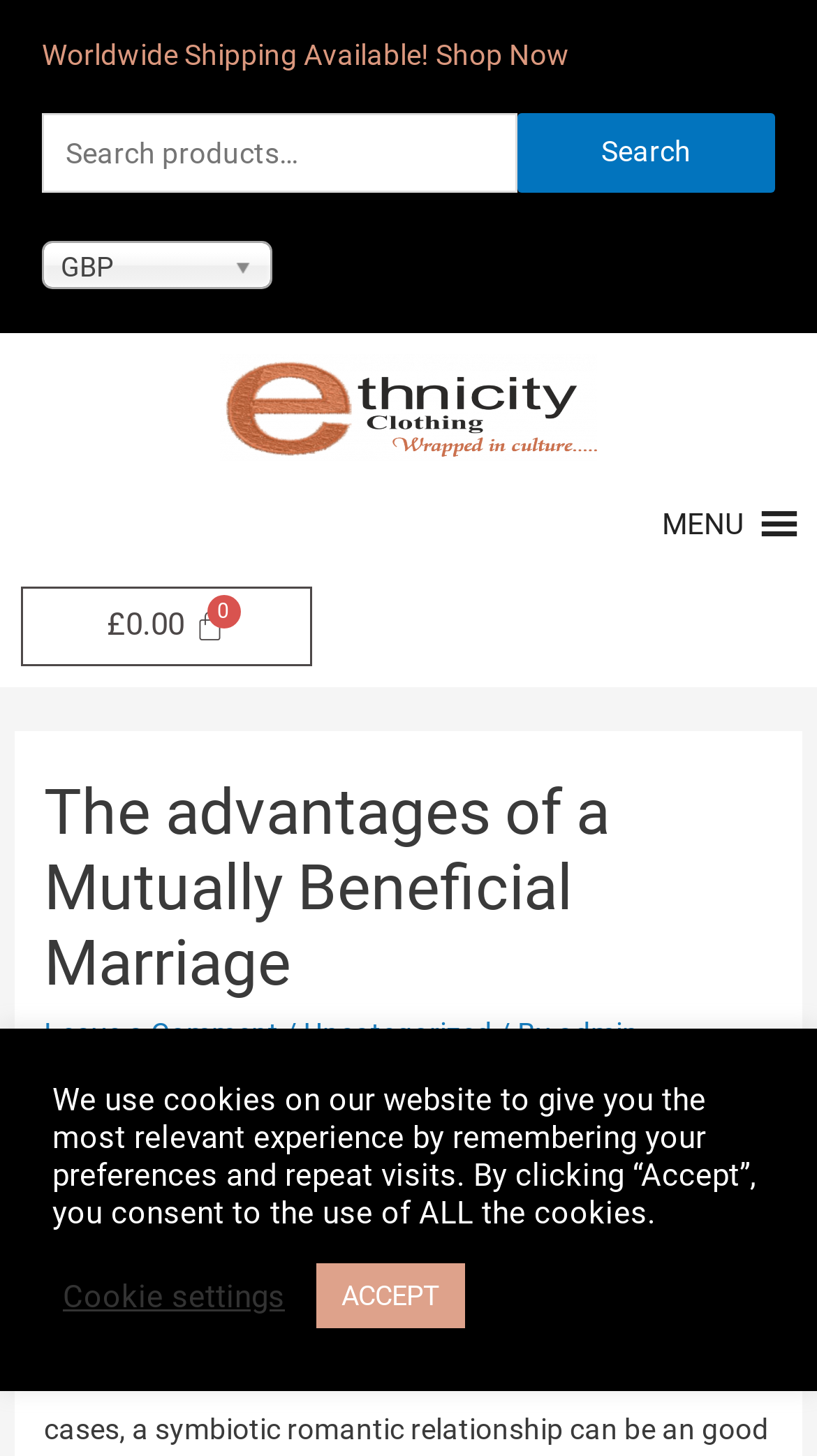Determine the bounding box coordinates of the section I need to click to execute the following instruction: "Search for products". Provide the coordinates as four float numbers between 0 and 1, i.e., [left, top, right, bottom].

[0.051, 0.077, 0.949, 0.133]